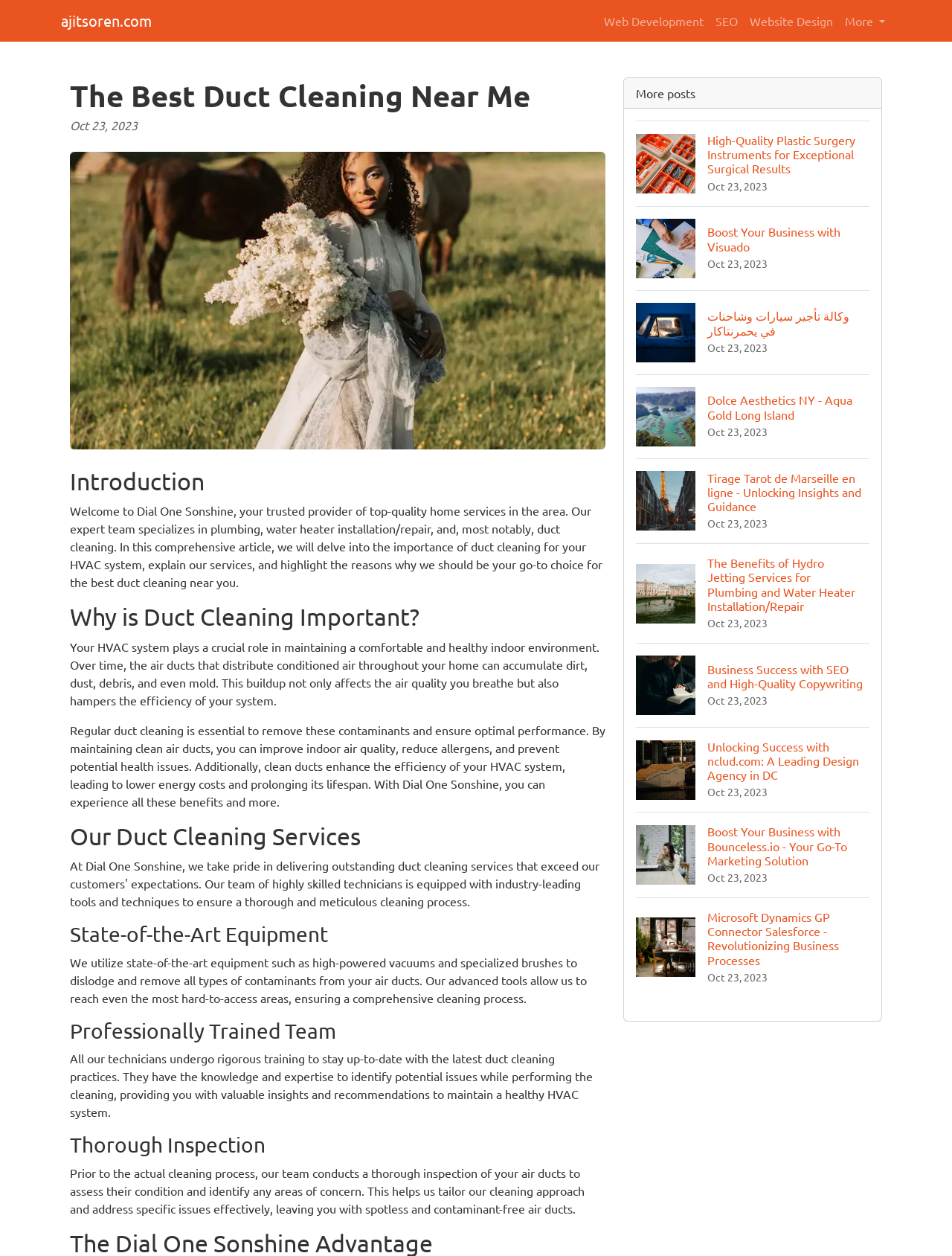Pinpoint the bounding box coordinates of the area that should be clicked to complete the following instruction: "Explore the 'Our Duct Cleaning Services' section". The coordinates must be given as four float numbers between 0 and 1, i.e., [left, top, right, bottom].

[0.073, 0.654, 0.636, 0.677]